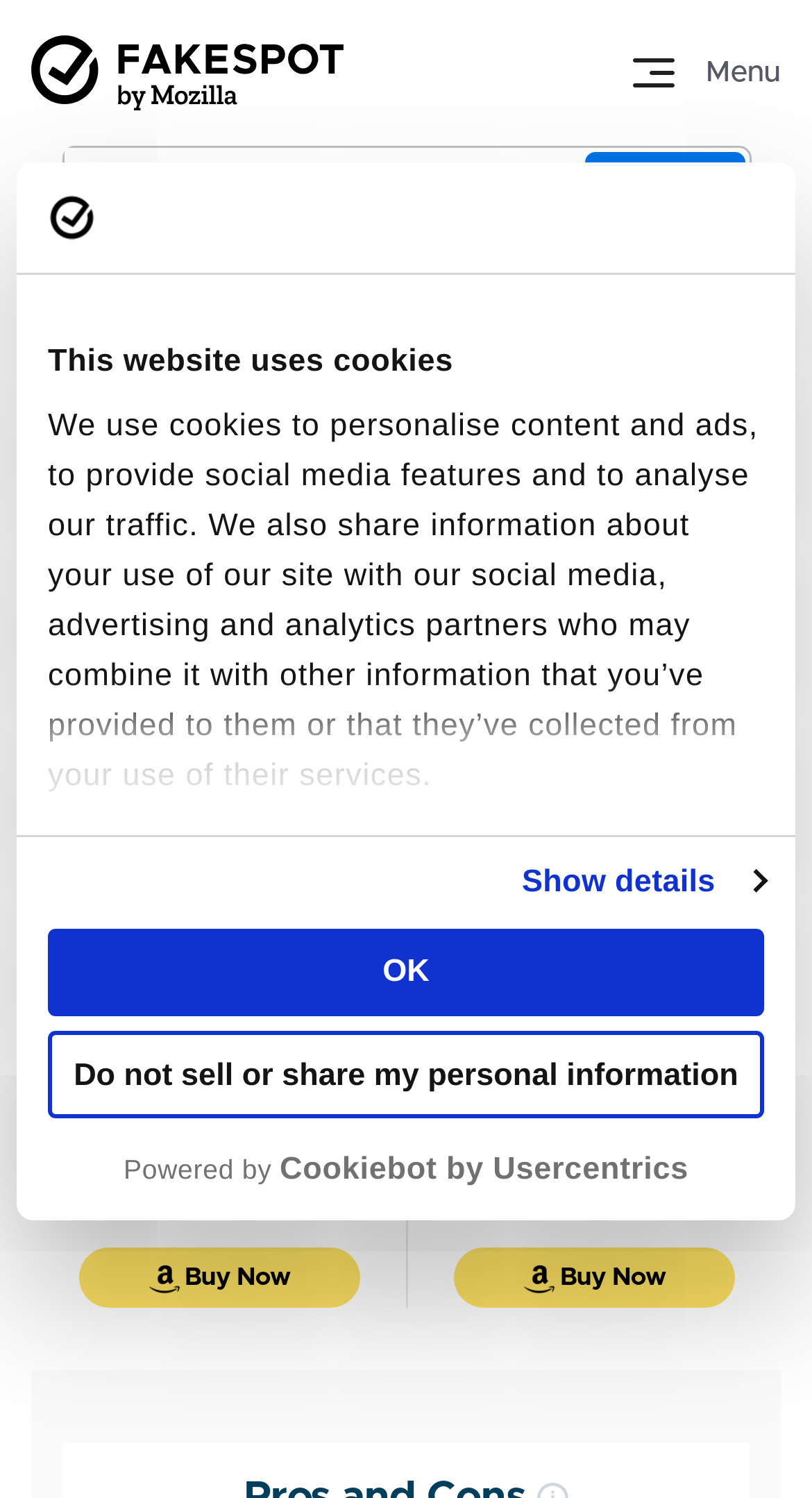From the webpage screenshot, predict the bounding box of the UI element that matches this description: "Buy Now".

[0.56, 0.833, 0.904, 0.873]